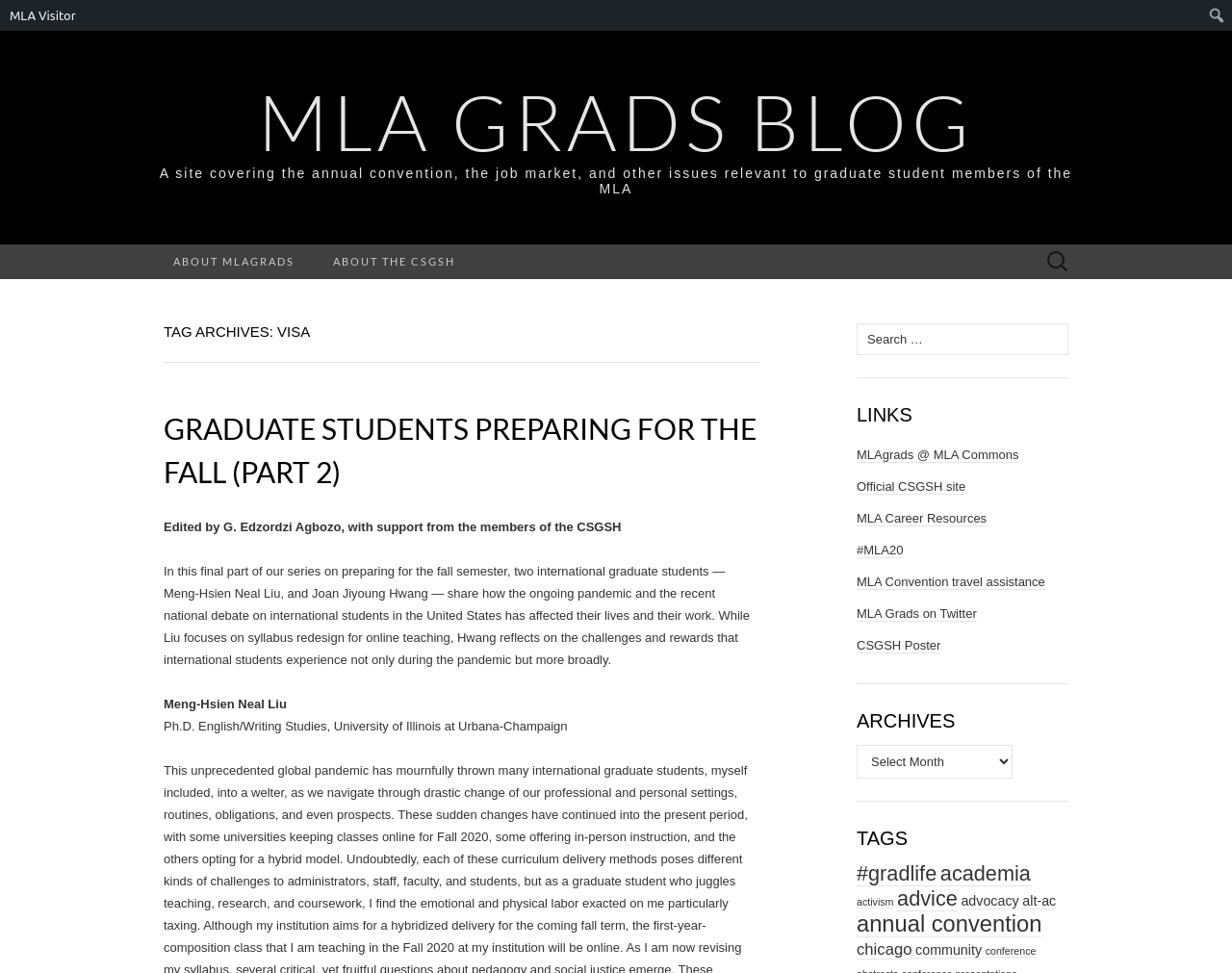Show the bounding box coordinates of the region that should be clicked to follow the instruction: "Search for something."

[0.842, 0.251, 0.875, 0.287]